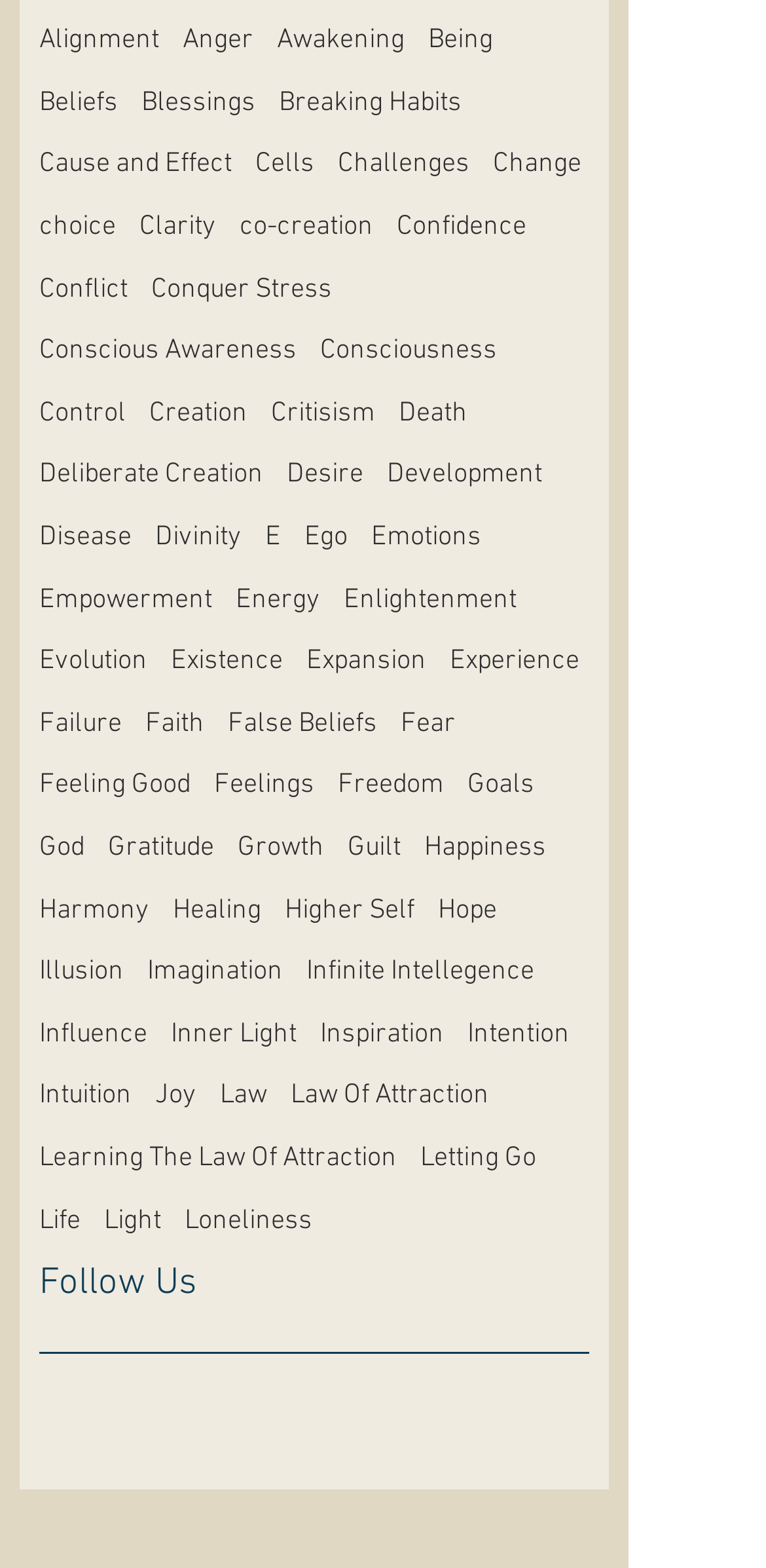Determine the coordinates of the bounding box for the clickable area needed to execute this instruction: "Learn about Law Of Attraction".

[0.379, 0.687, 0.638, 0.712]